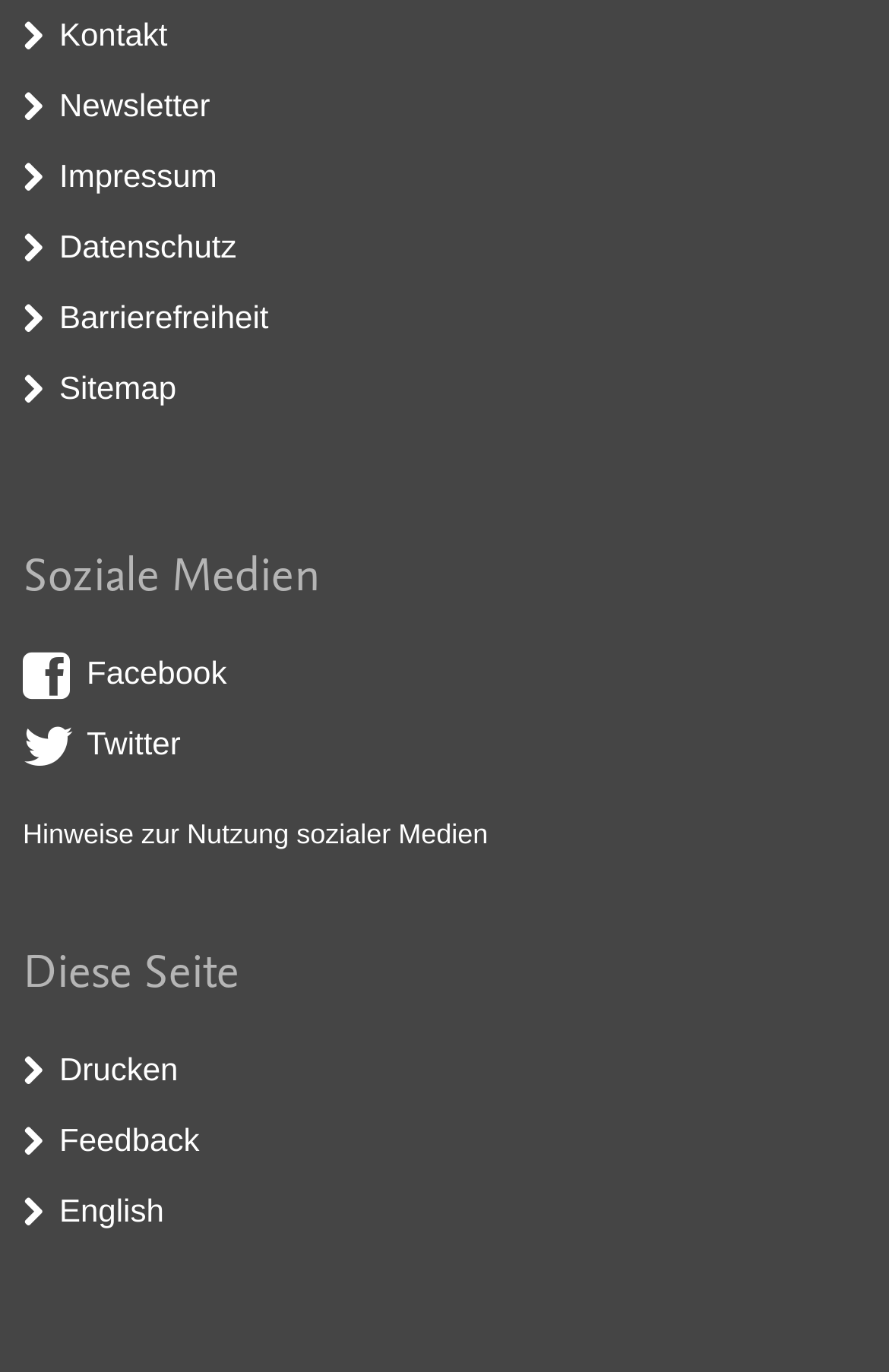Based on the element description "Datenschutz", predict the bounding box coordinates of the UI element.

[0.067, 0.166, 0.266, 0.192]